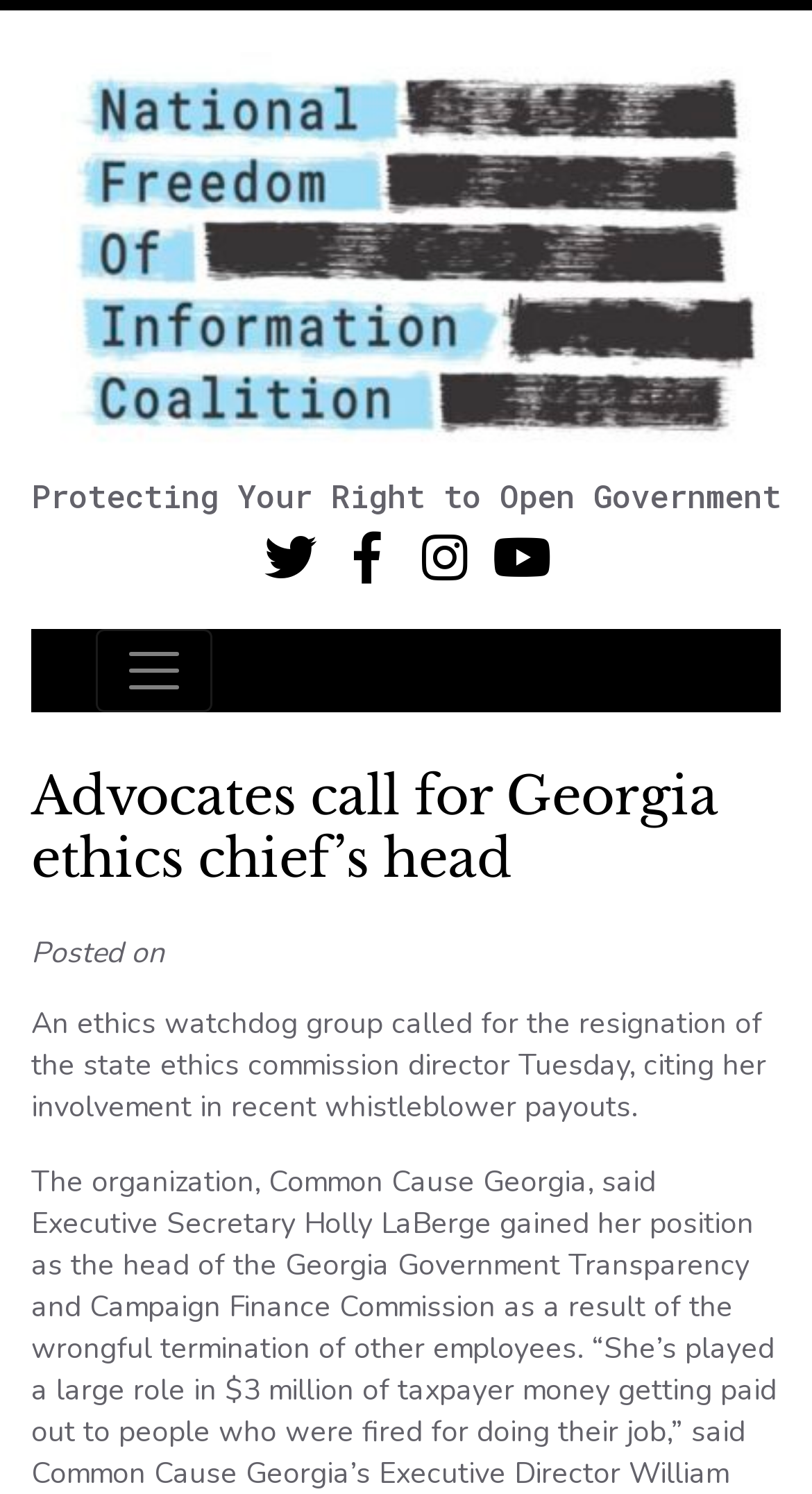Extract the bounding box coordinates for the UI element described as: "title="Twitter"".

[0.31, 0.347, 0.405, 0.399]